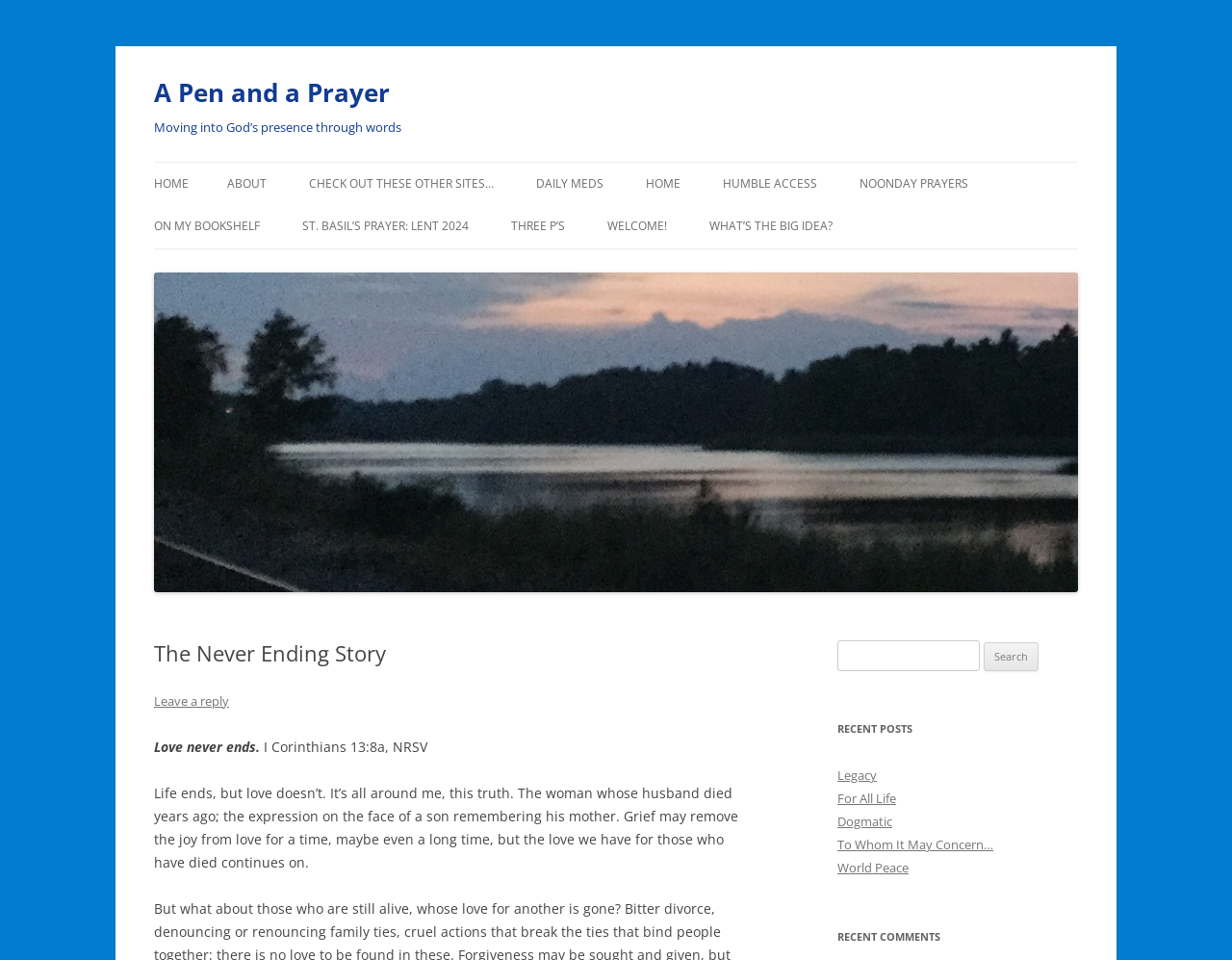Please locate the bounding box coordinates of the element that should be clicked to achieve the given instruction: "Read the 'Legacy' post".

[0.68, 0.799, 0.712, 0.817]